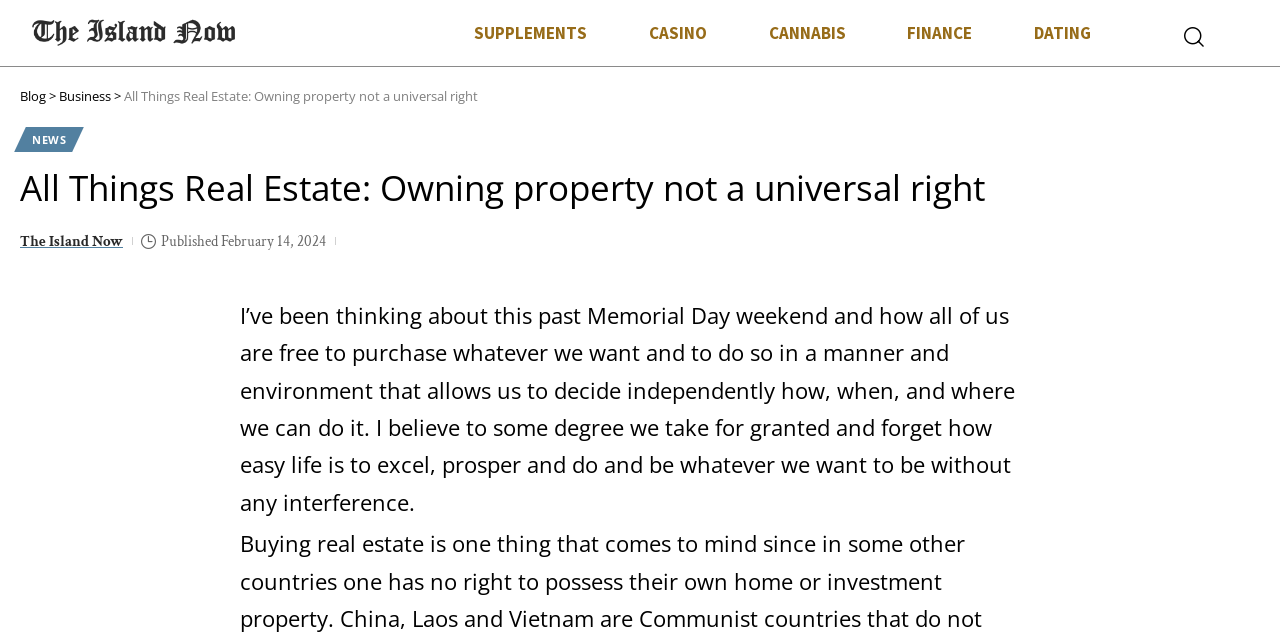Locate the bounding box coordinates of the area that needs to be clicked to fulfill the following instruction: "Go to 'The Island Now' website". The coordinates should be in the format of four float numbers between 0 and 1, namely [left, top, right, bottom].

[0.016, 0.355, 0.096, 0.394]